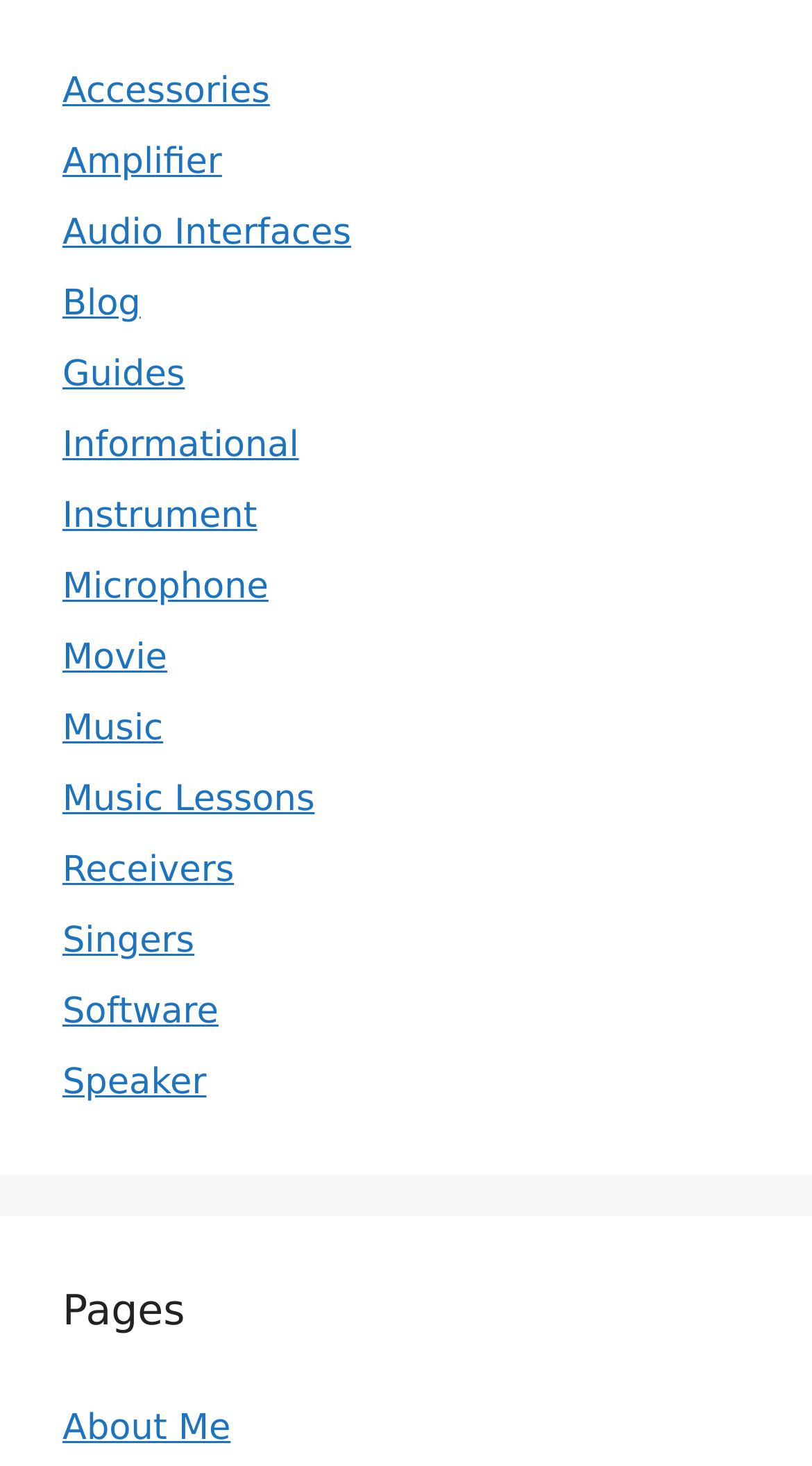Pinpoint the bounding box coordinates of the clickable area needed to execute the instruction: "Visit the About Me page". The coordinates should be specified as four float numbers between 0 and 1, i.e., [left, top, right, bottom].

[0.077, 0.96, 0.284, 0.988]